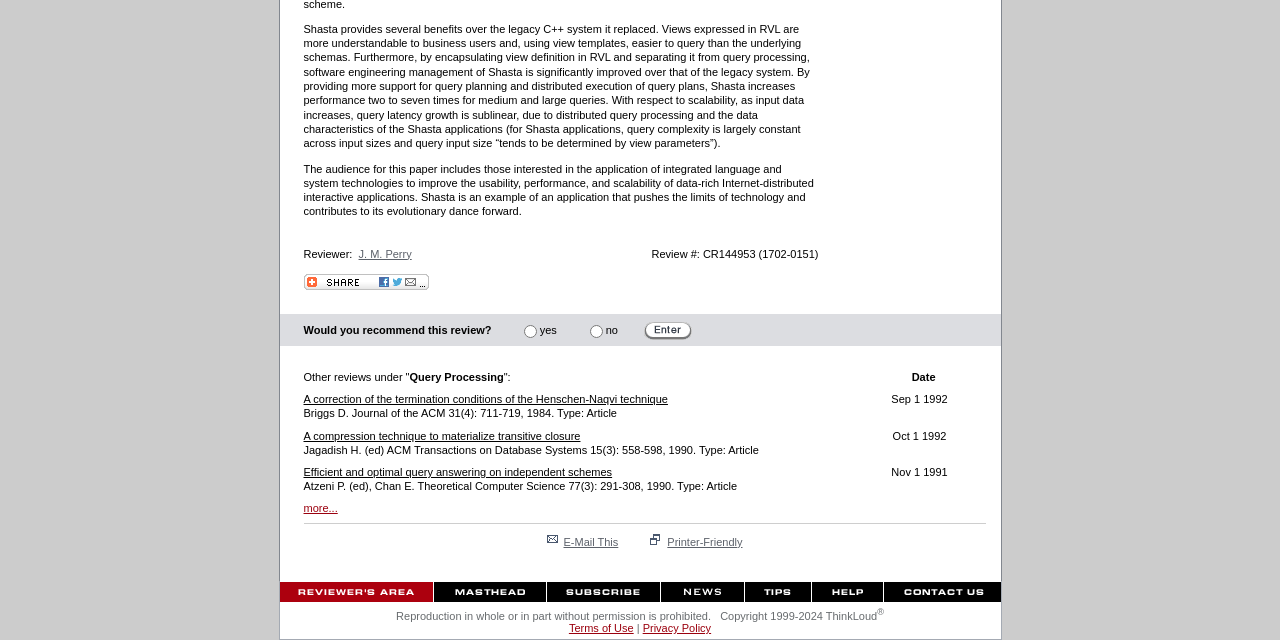Locate the UI element that matches the description title="Subscribe to ComputingReviews.com" in the webpage screenshot. Return the bounding box coordinates in the format (top-left x, top-left y, bottom-right x, bottom-right y), with values ranging from 0 to 1.

[0.427, 0.921, 0.516, 0.947]